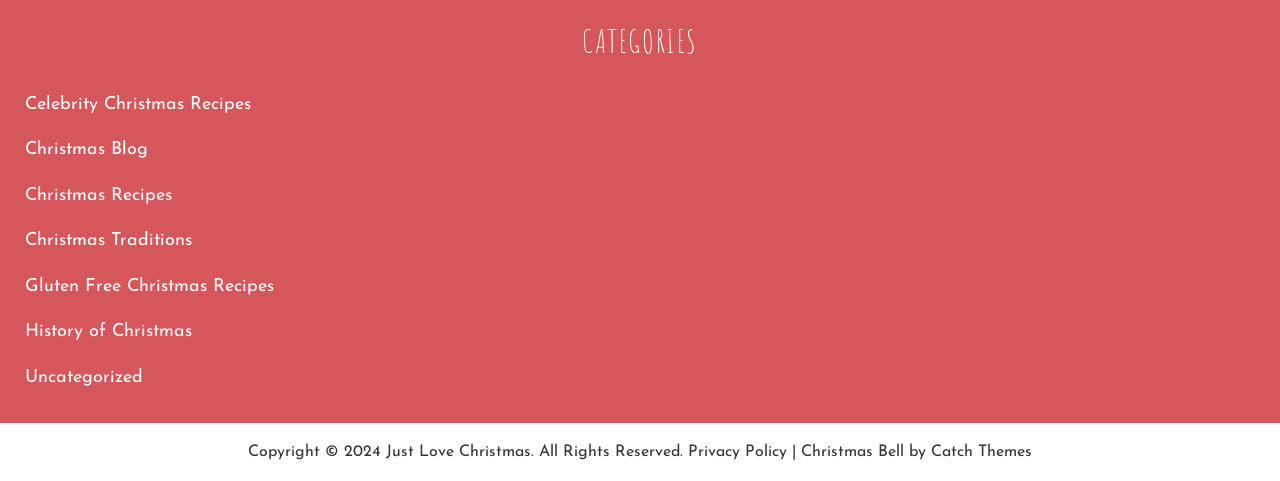Identify the bounding box coordinates of the region that needs to be clicked to carry out this instruction: "View Celebrity Christmas Recipes". Provide these coordinates as four float numbers ranging from 0 to 1, i.e., [left, top, right, bottom].

[0.02, 0.185, 0.196, 0.25]